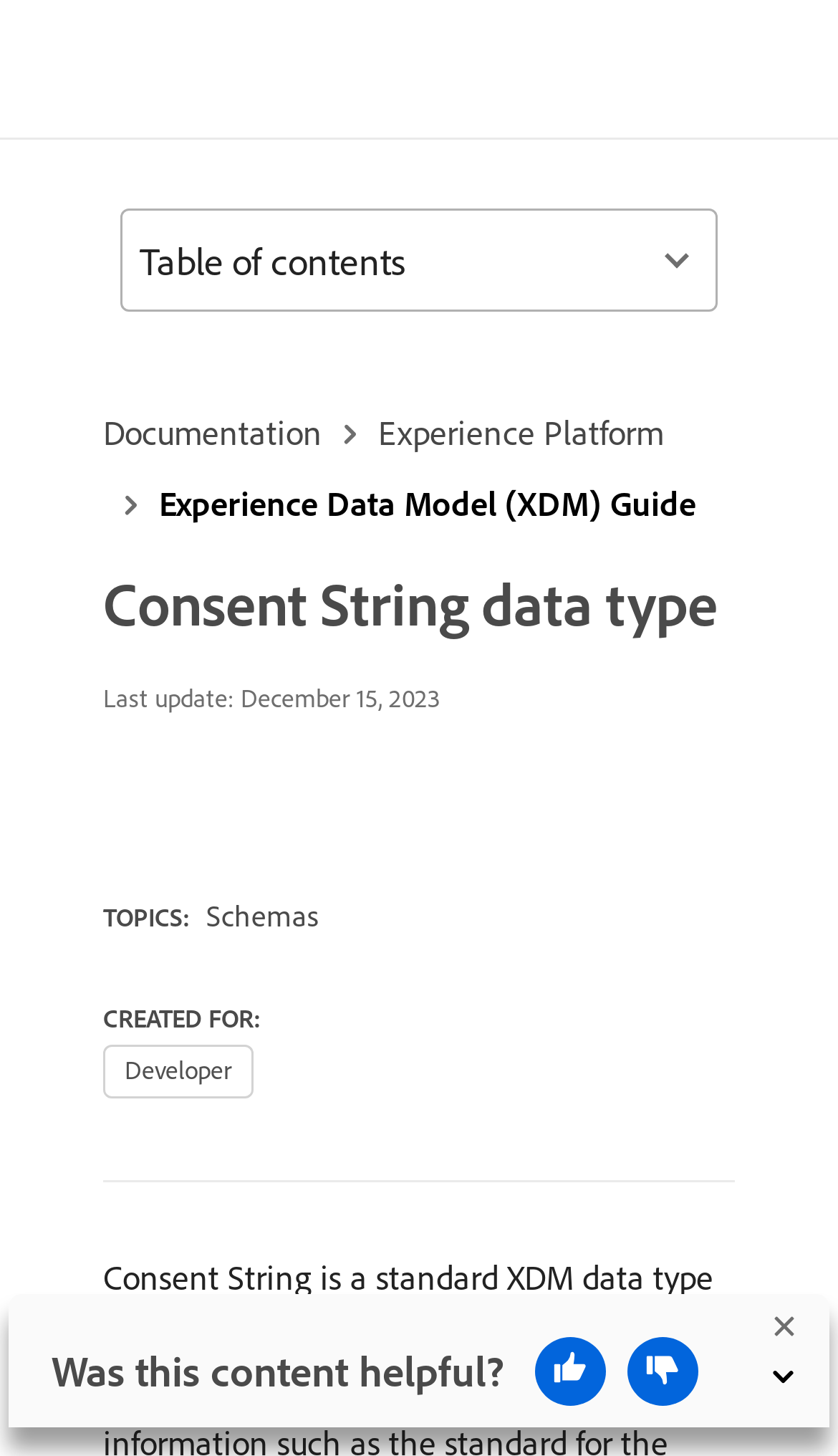Identify the primary heading of the webpage and provide its text.

Consent String data type